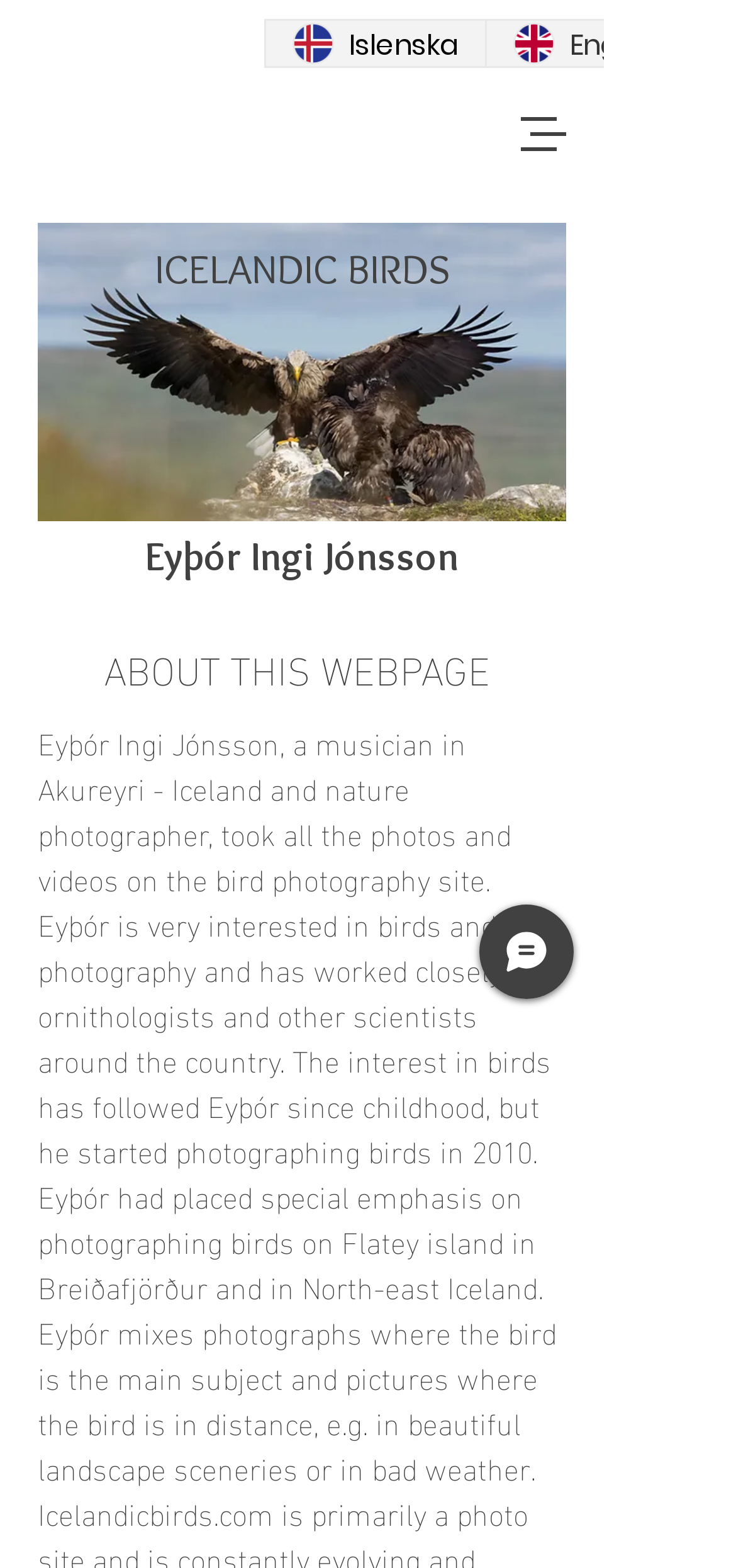Give an extensive and precise description of the webpage.

The webpage is about Icelandic birds, with a focus on bird photography. At the top right corner, there is a button to open a navigation menu. Below it, there is a language selector with two options: Icelandic and English, which is currently selected. 

On the left side, there is a large image of a bird, taking up most of the vertical space. Above the image, there are three headings: "ICELANDIC BIRDS", "Eyþór Ingi Jónsson", and "ABOUT THIS WEBPAGE". 

To the right of the image, there is a section about Eyþór Ingi Jónsson, a musician and nature photographer who took all the photos and videos on the site. There are two paragraphs of text describing his interest in birds and bird photography, including his focus on specific locations in Iceland. 

At the bottom right corner, there is a chat button with an accompanying image.